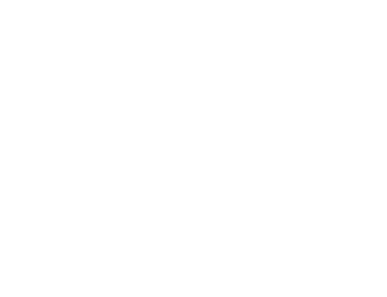What is the purpose of the ensemble's performances?
Provide a comprehensive and detailed answer to the question.

According to the caption, the ensemble's performances aim to celebrate global heritage through dance, highlighting the university's commitment to arts and cultural engagement.